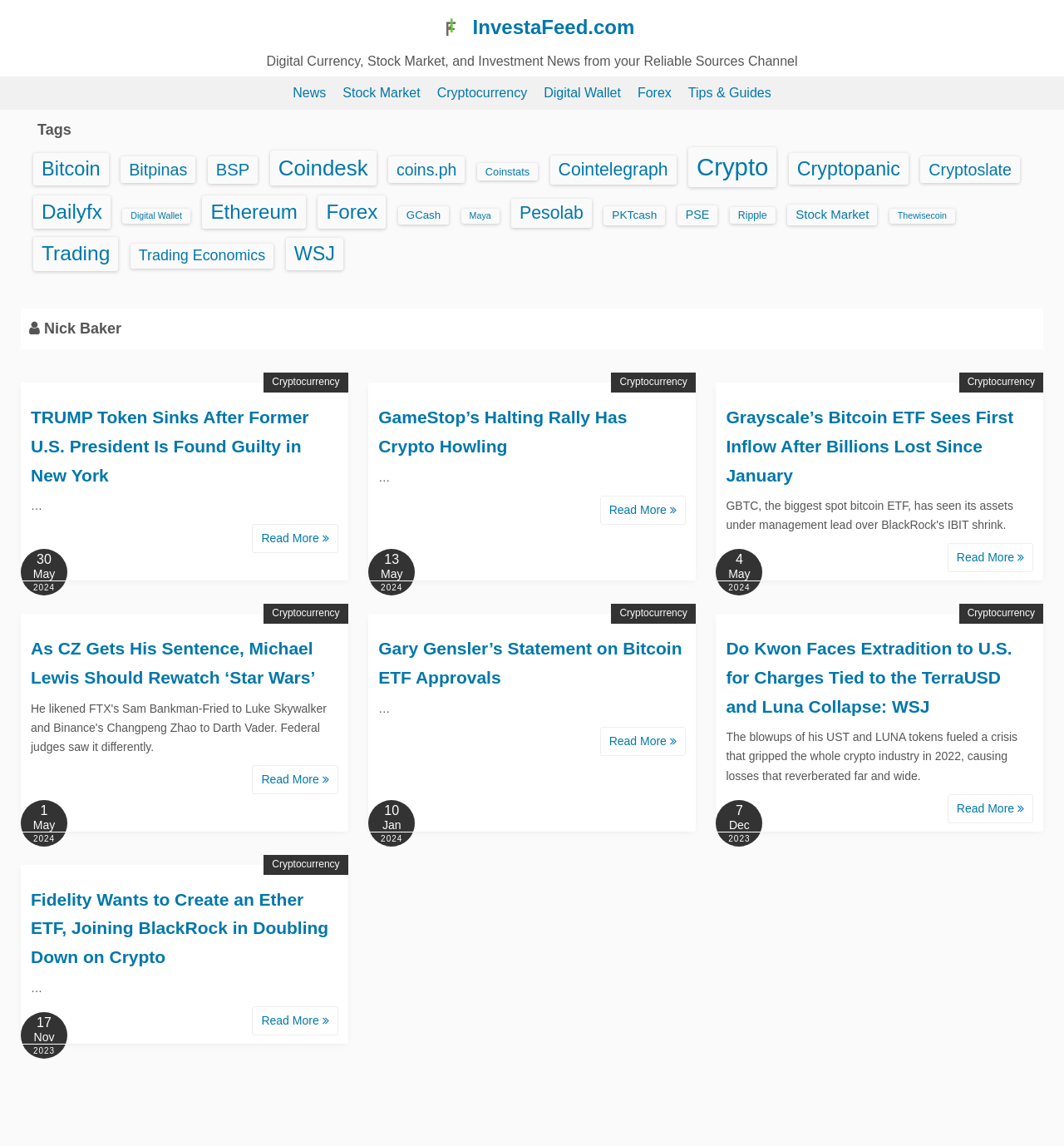Please reply to the following question with a single word or a short phrase:
What is the category of the article with the heading 'TRUMP Token Sinks After Former U.S. President Is Found Guilty in New York'?

Cryptocurrency